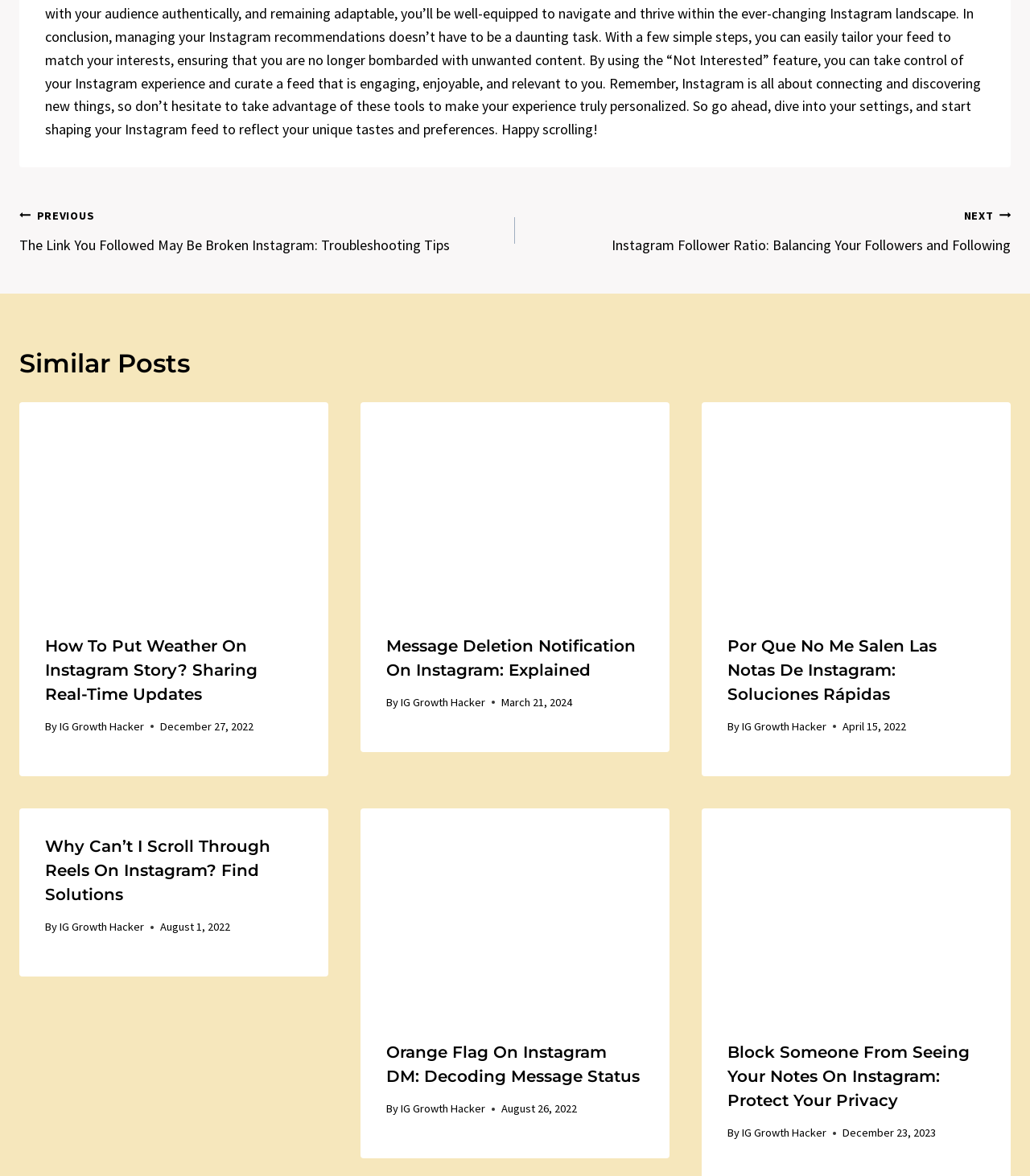Can you find the bounding box coordinates of the area I should click to execute the following instruction: "Click on the 'PREVIOUS The Link You Followed May Be Broken Instagram: Troubleshooting Tips' link"?

[0.019, 0.173, 0.5, 0.219]